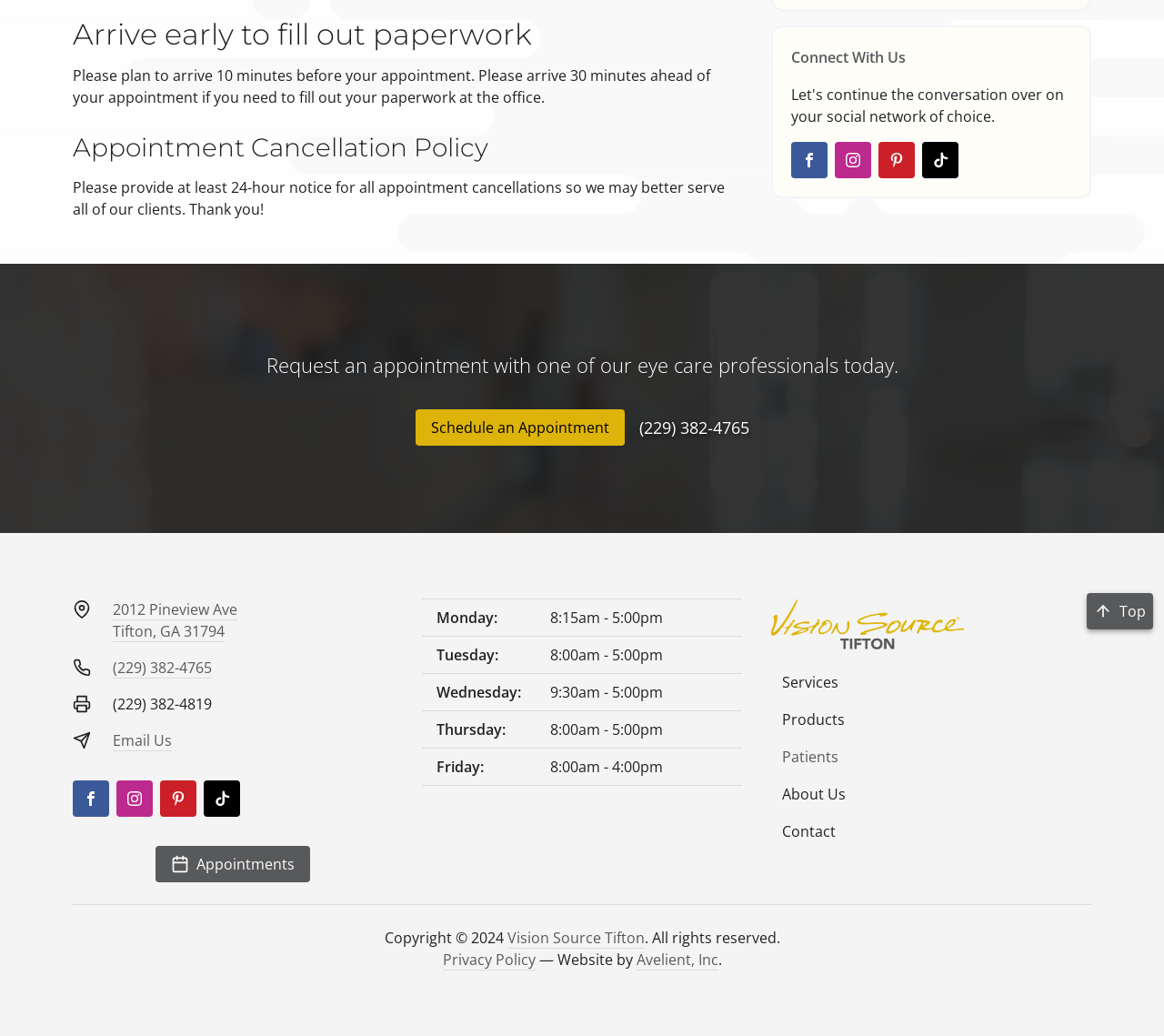Identify the bounding box for the UI element specified in this description: "Patients". The coordinates must be four float numbers between 0 and 1, formatted as [left, top, right, bottom].

[0.662, 0.713, 0.862, 0.748]